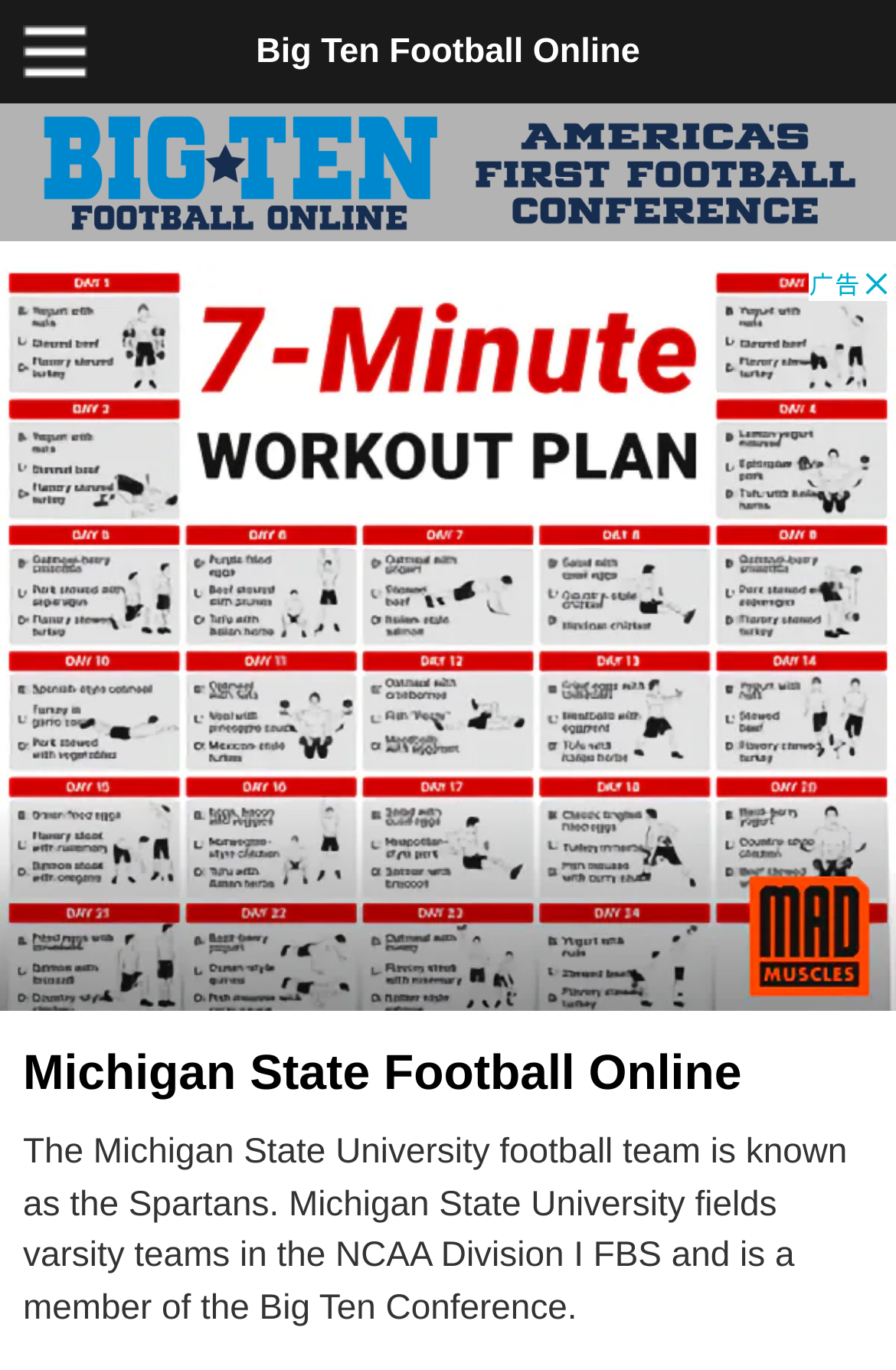What conference is Michigan State University's football team a member of?
Provide a one-word or short-phrase answer based on the image.

Big Ten Conference